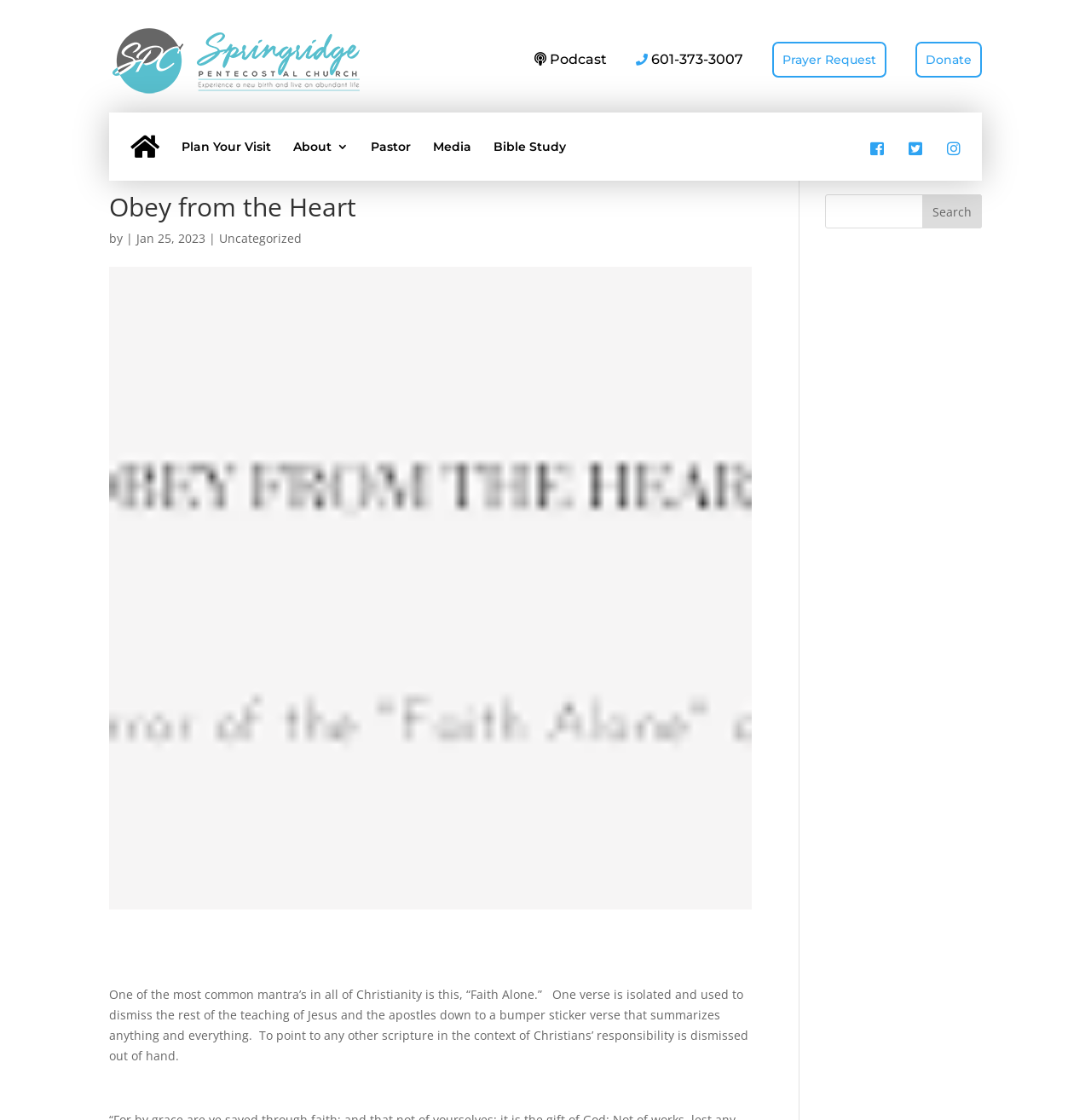Find the bounding box coordinates of the area to click in order to follow the instruction: "Click the 'Donate' link".

[0.839, 0.037, 0.9, 0.069]